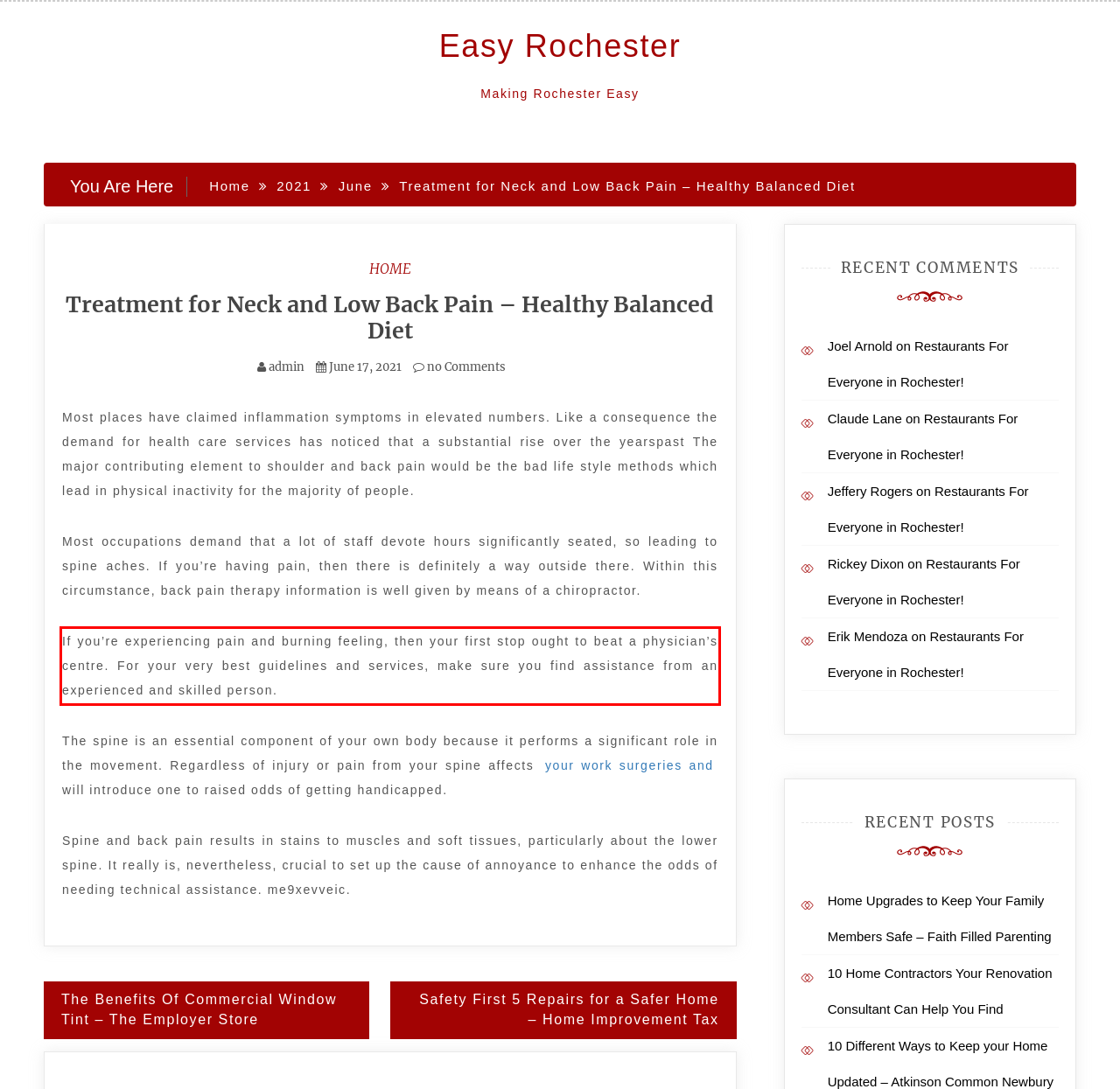Within the screenshot of the webpage, locate the red bounding box and use OCR to identify and provide the text content inside it.

If you’re experiencing pain and burning feeling, then your first stop ought to beat a physician’s centre. For your very best guidelines and services, make sure you find assistance from an experienced and skilled person.